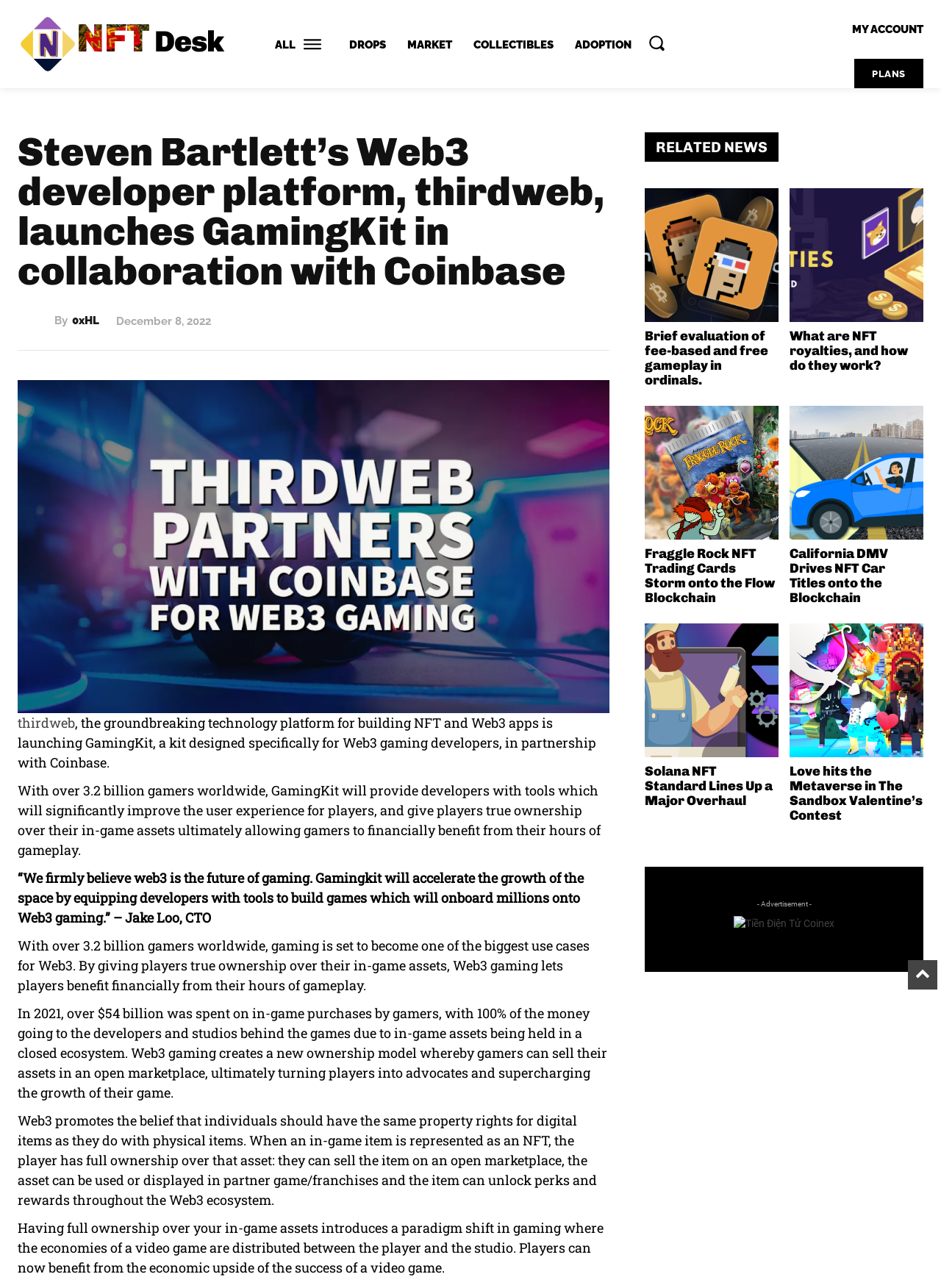Specify the bounding box coordinates of the area to click in order to follow the given instruction: "Read online."

None